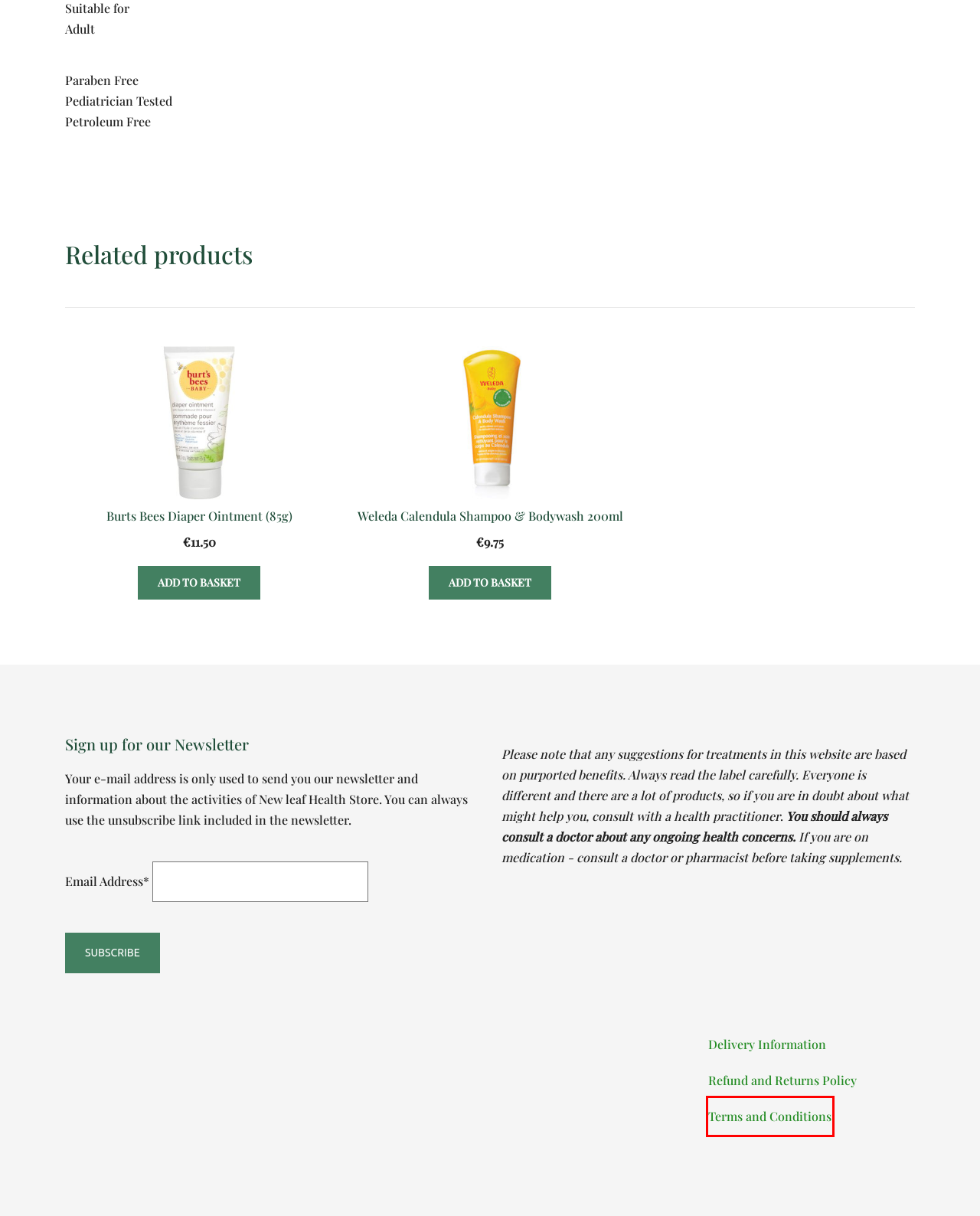Evaluate the webpage screenshot and identify the element within the red bounding box. Select the webpage description that best fits the new webpage after clicking the highlighted element. Here are the candidates:
A. Burts Bees Diaper Ointment (85g) - New leaf Health Store
B. Refund and Returns Policy - New leaf Health Store
C. Weleda Calendula Shampoo & Bodywash 200ml - New leaf Health Store
D. Delivery Information - New leaf Health Store
E. Optimum Nutrition in Ireland
F. Protein Supplements
G. Terms and Conditions - New leaf Health Store
H. Topical Creams, Gels and Sprays Shop - New leaf Health Store

G